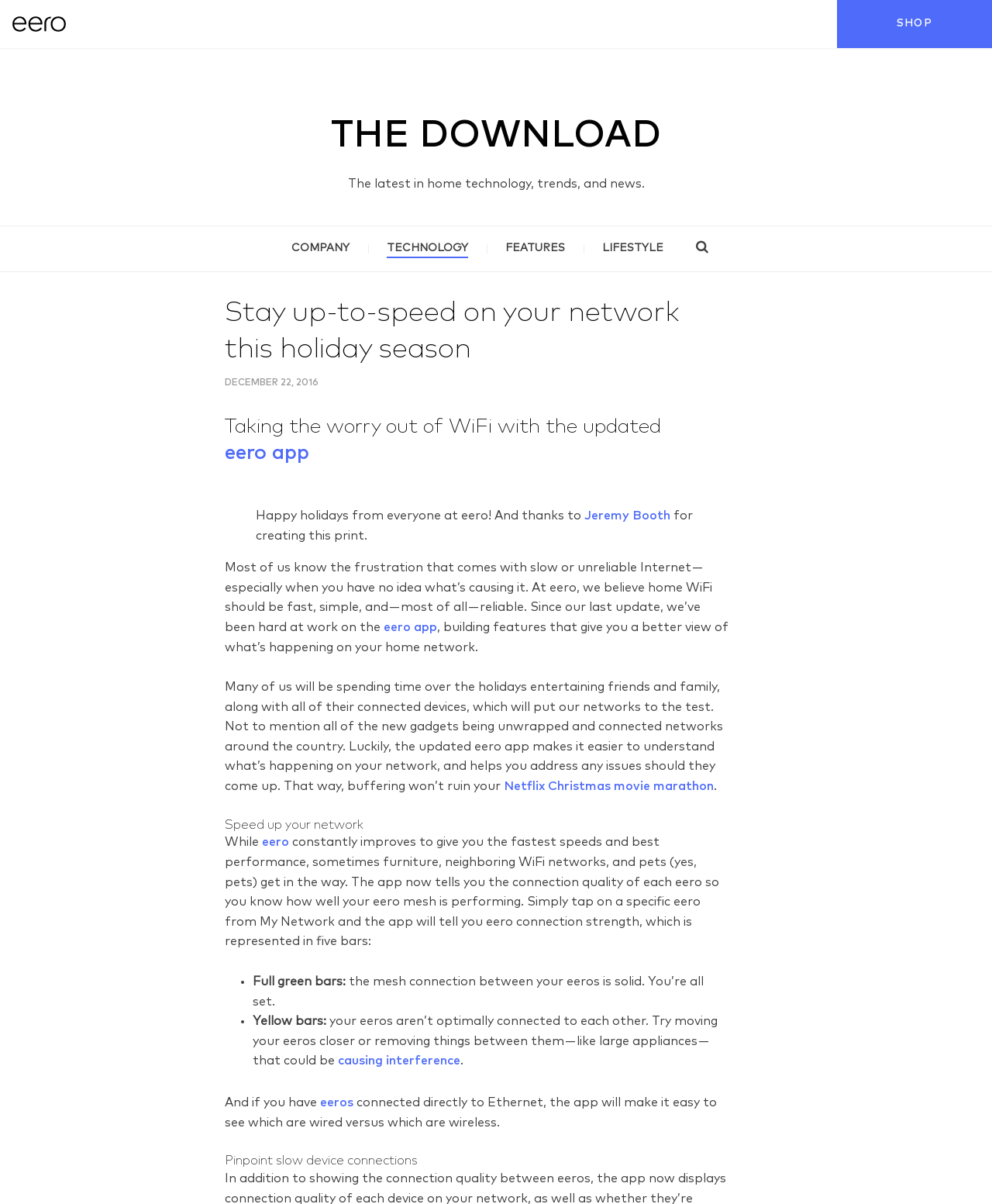Locate the bounding box coordinates of the area to click to fulfill this instruction: "Click on SHOP". The bounding box should be presented as four float numbers between 0 and 1, in the order [left, top, right, bottom].

[0.904, 0.015, 0.94, 0.024]